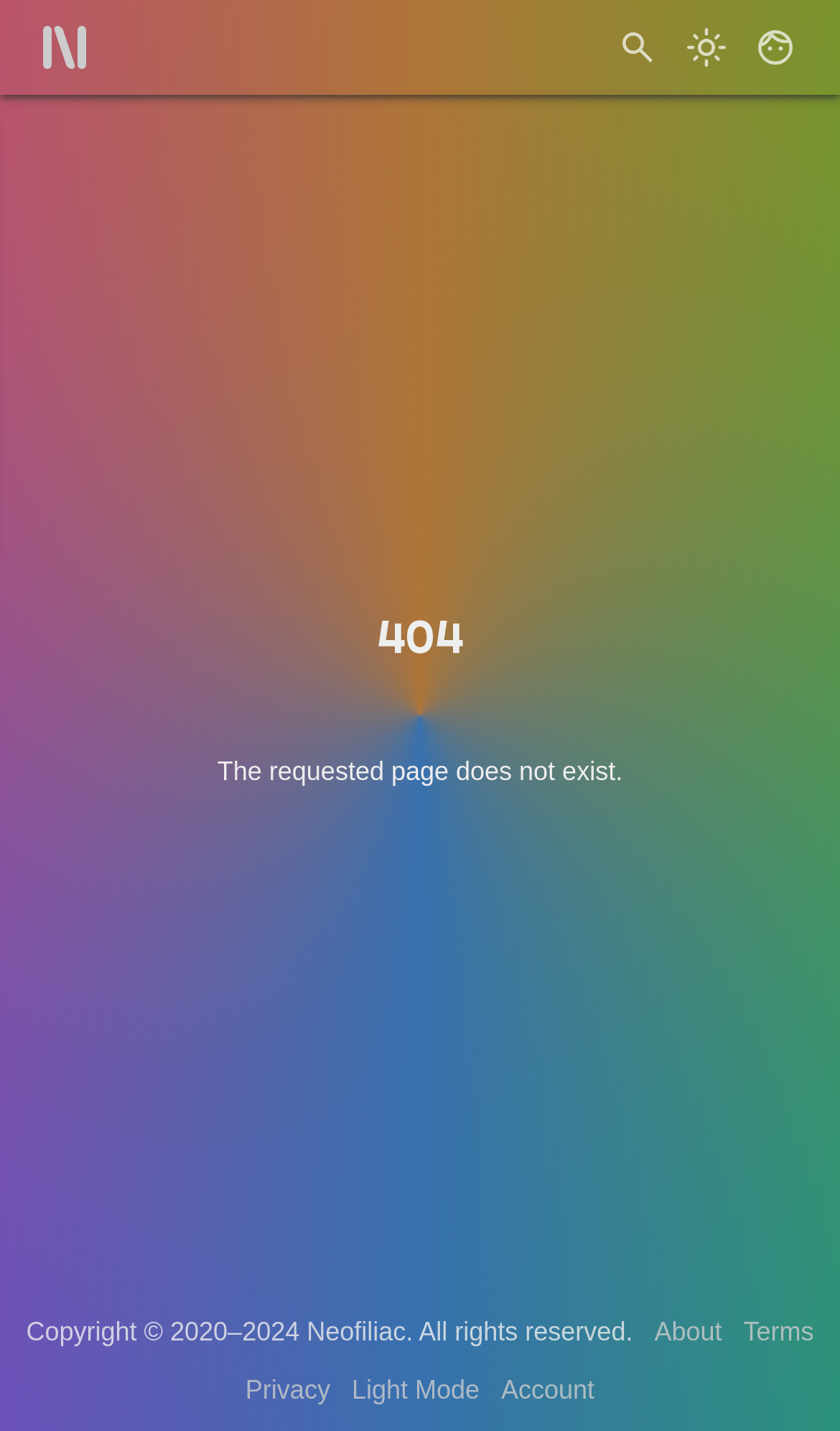What is the message displayed below the error code?
Give a detailed explanation using the information visible in the image.

The message is displayed in a StaticText element with the text 'The requested page does not exist.', which is a clear indication that the requested page is not available.